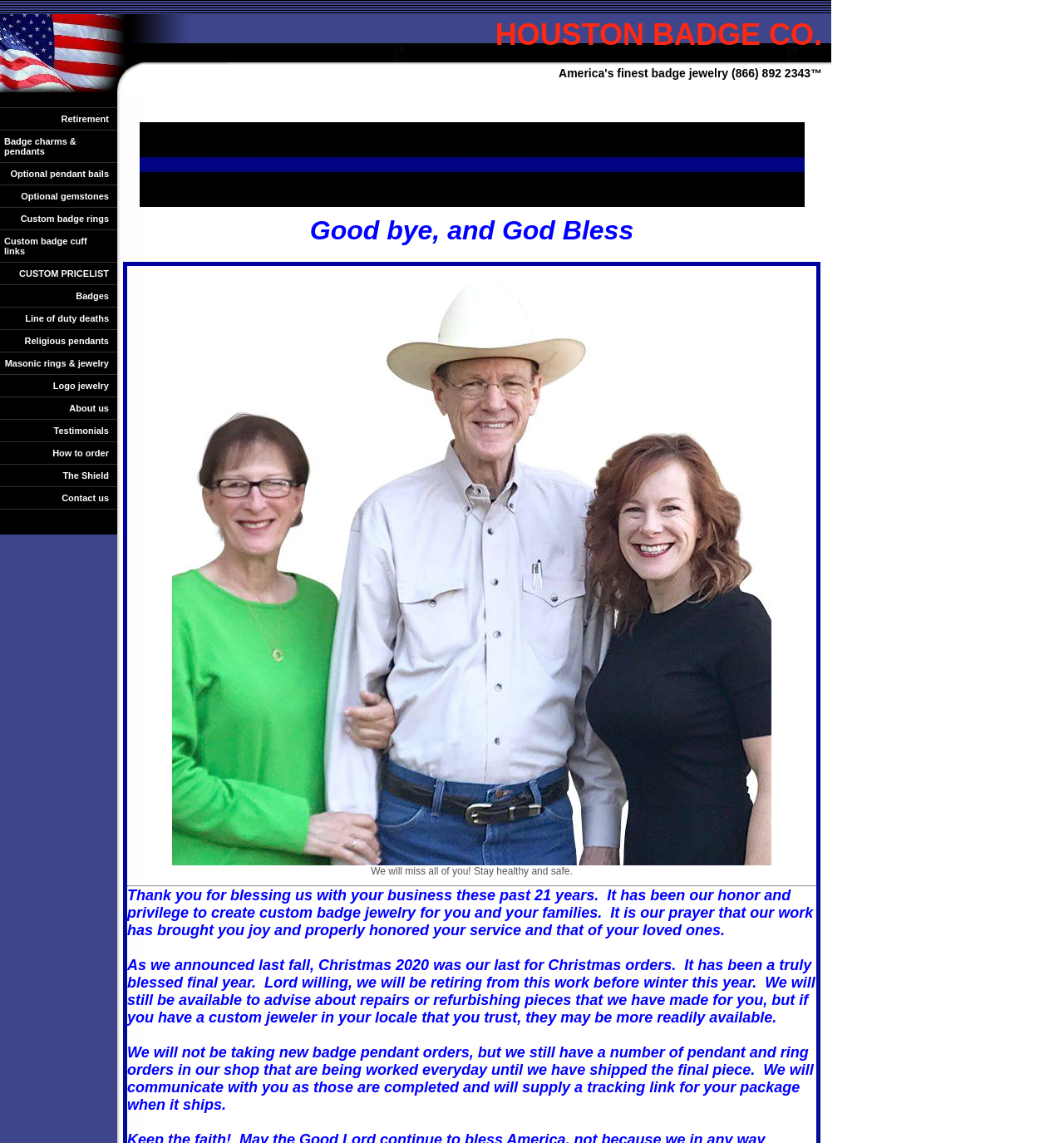Locate the bounding box coordinates of the element to click to perform the following action: 'Click on the 'Retirement' link'. The coordinates should be given as four float values between 0 and 1, in the form of [left, top, right, bottom].

[0.0, 0.095, 0.11, 0.114]